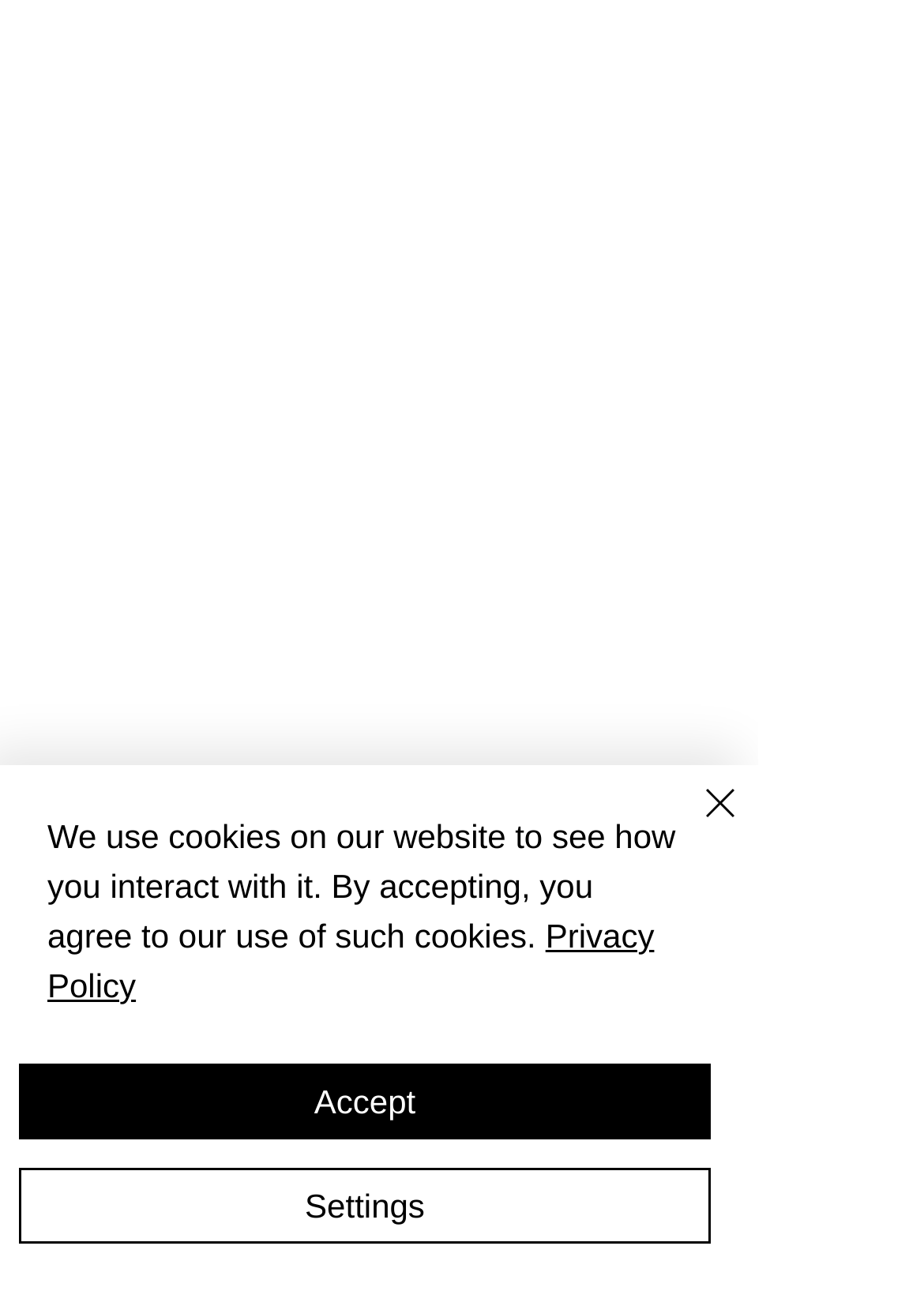What is the brand name?
Provide a comprehensive and detailed answer to the question.

I found the brand name by looking at the heading element with the text 'Agay' and a static text element with the text 'brand' near it, which suggests that 'Agay' is the brand name.